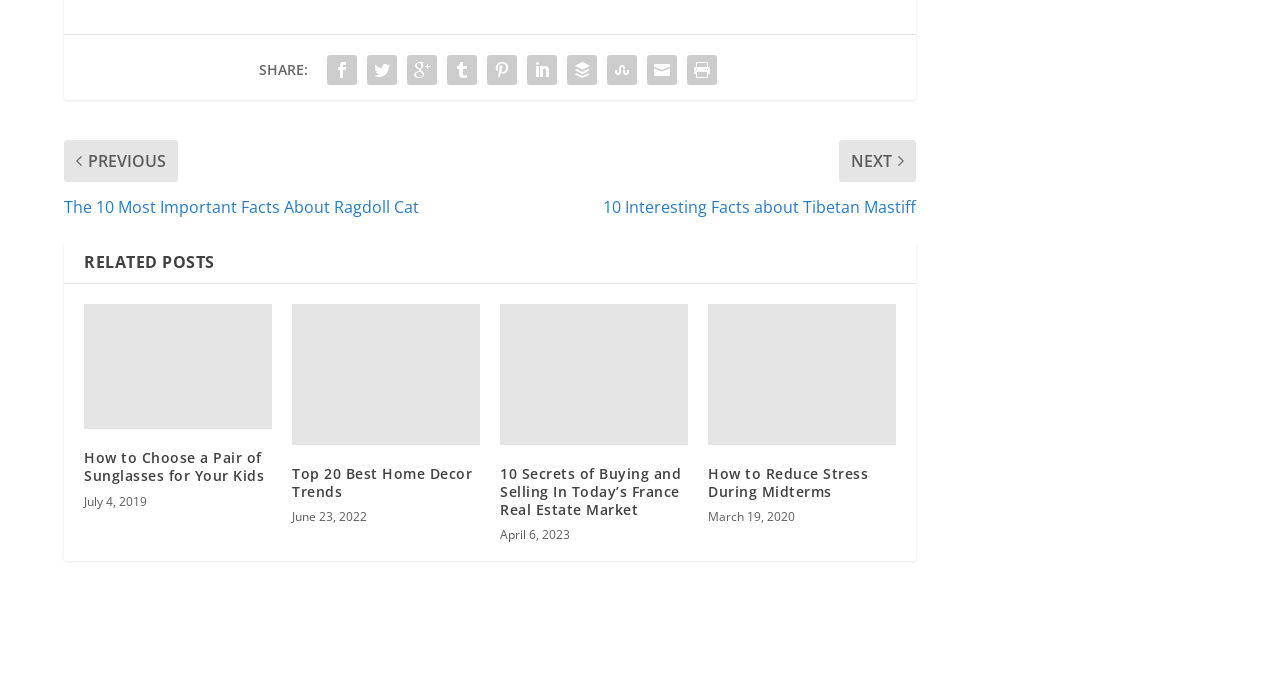Answer the following query with a single word or phrase:
What is the date of the second related post?

June 23, 2022